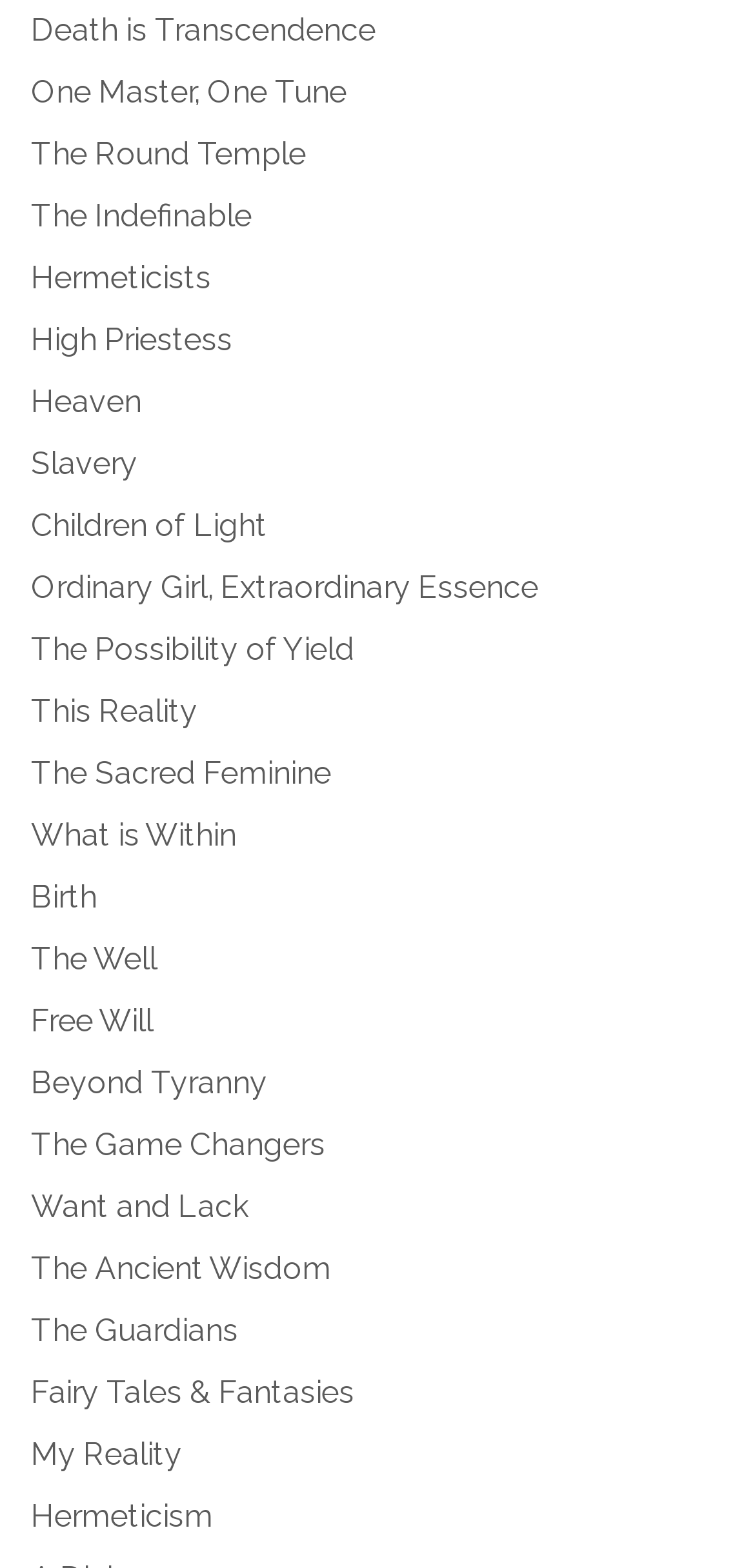Find and indicate the bounding box coordinates of the region you should select to follow the given instruction: "go to 'Hermeticism'".

[0.041, 0.955, 0.282, 0.978]